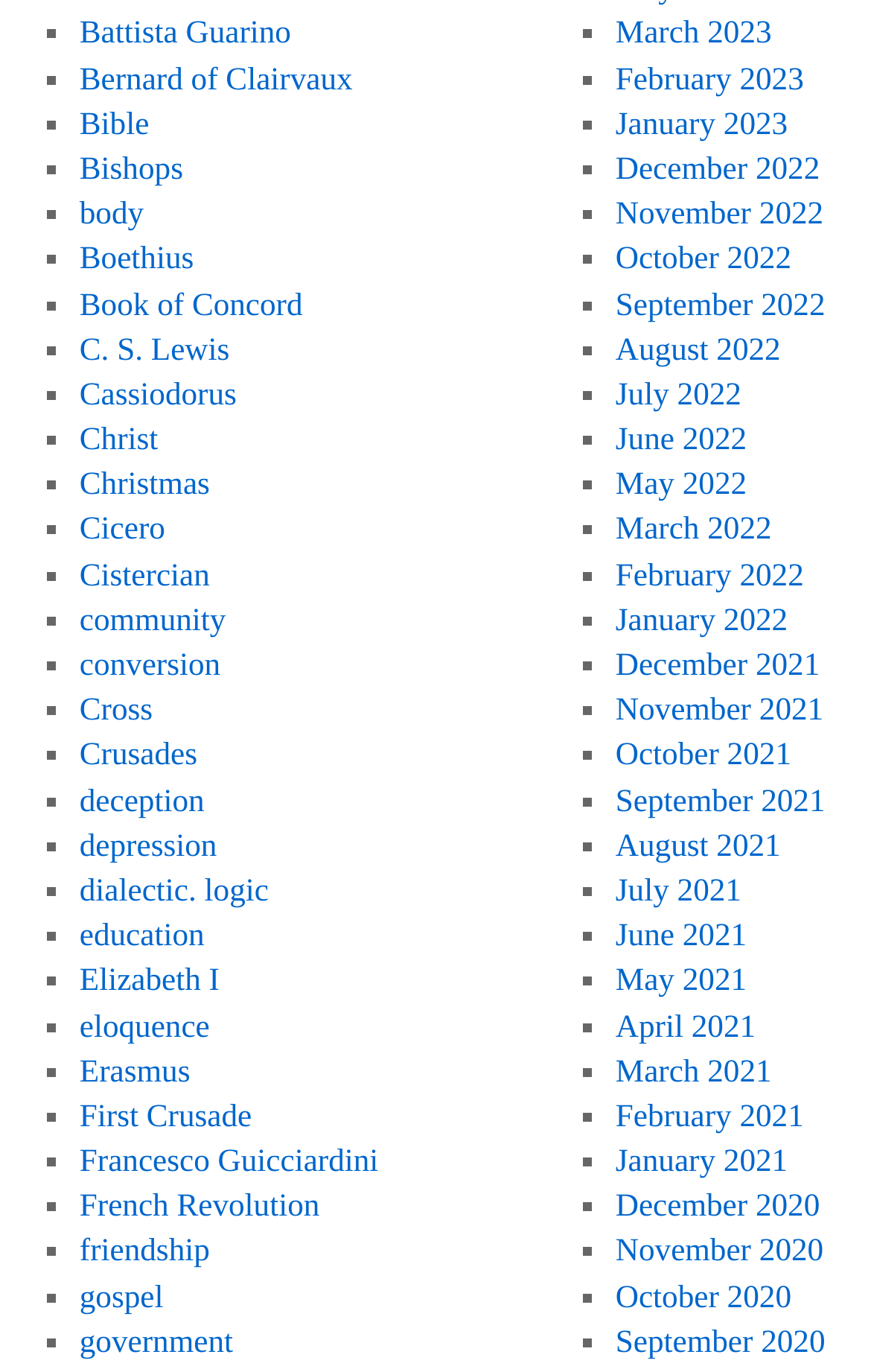Provide a one-word or one-phrase answer to the question:
What is the last link on the webpage?

July 2022